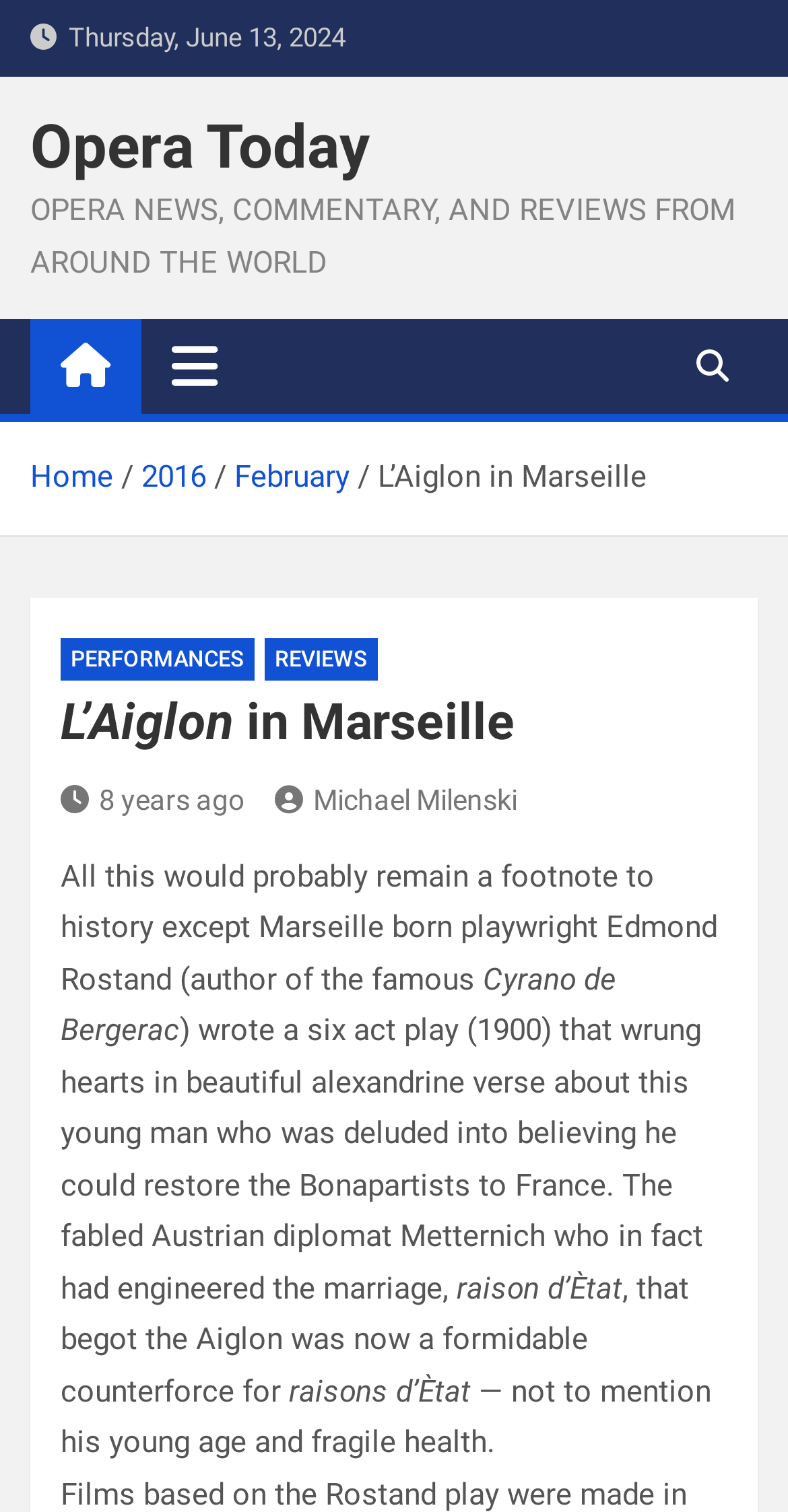Find the bounding box coordinates of the element's region that should be clicked in order to follow the given instruction: "Explore archives from 2023". The coordinates should consist of four float numbers between 0 and 1, i.e., [left, top, right, bottom].

None